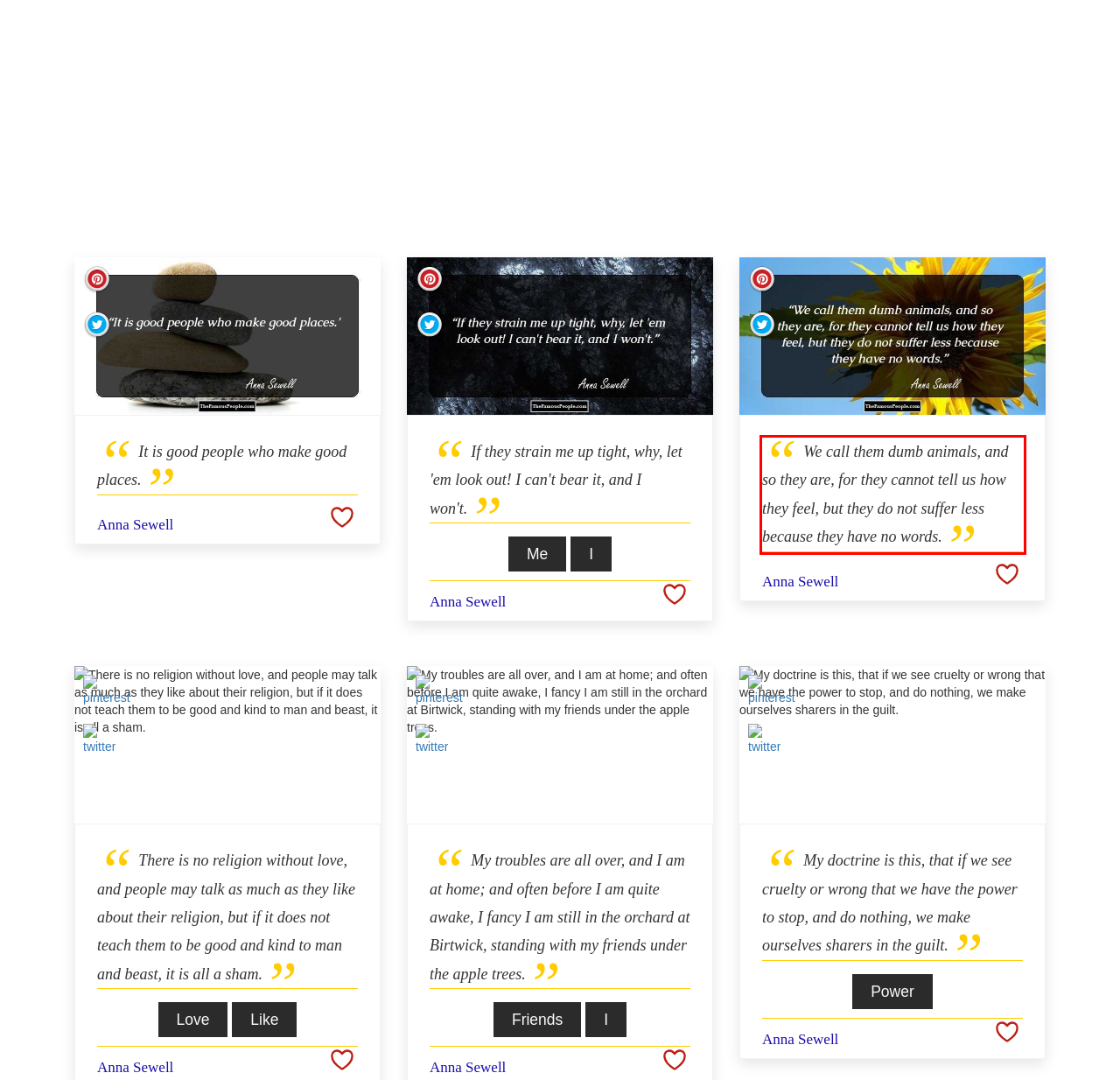Analyze the screenshot of a webpage where a red rectangle is bounding a UI element. Extract and generate the text content within this red bounding box.

We call them dumb animals, and so they are, for they cannot tell us how they feel, but they do not suffer less because they have no words.